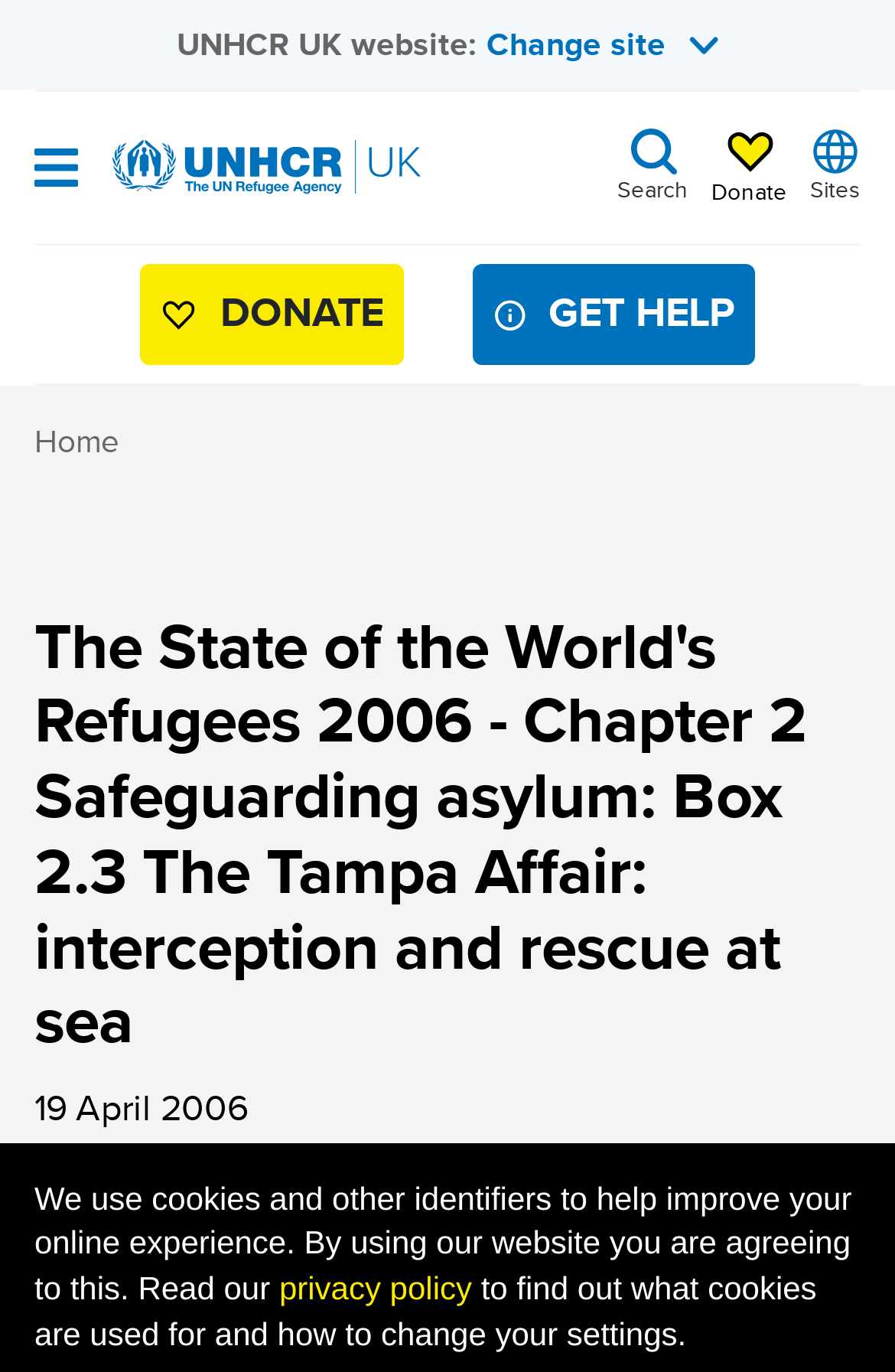Determine the bounding box coordinates of the UI element described below. Use the format (top-left x, top-left y, bottom-right x, bottom-right y) with floating point numbers between 0 and 1: parent_node: Search aria-label="Open navigation"

[0.038, 0.104, 0.087, 0.147]